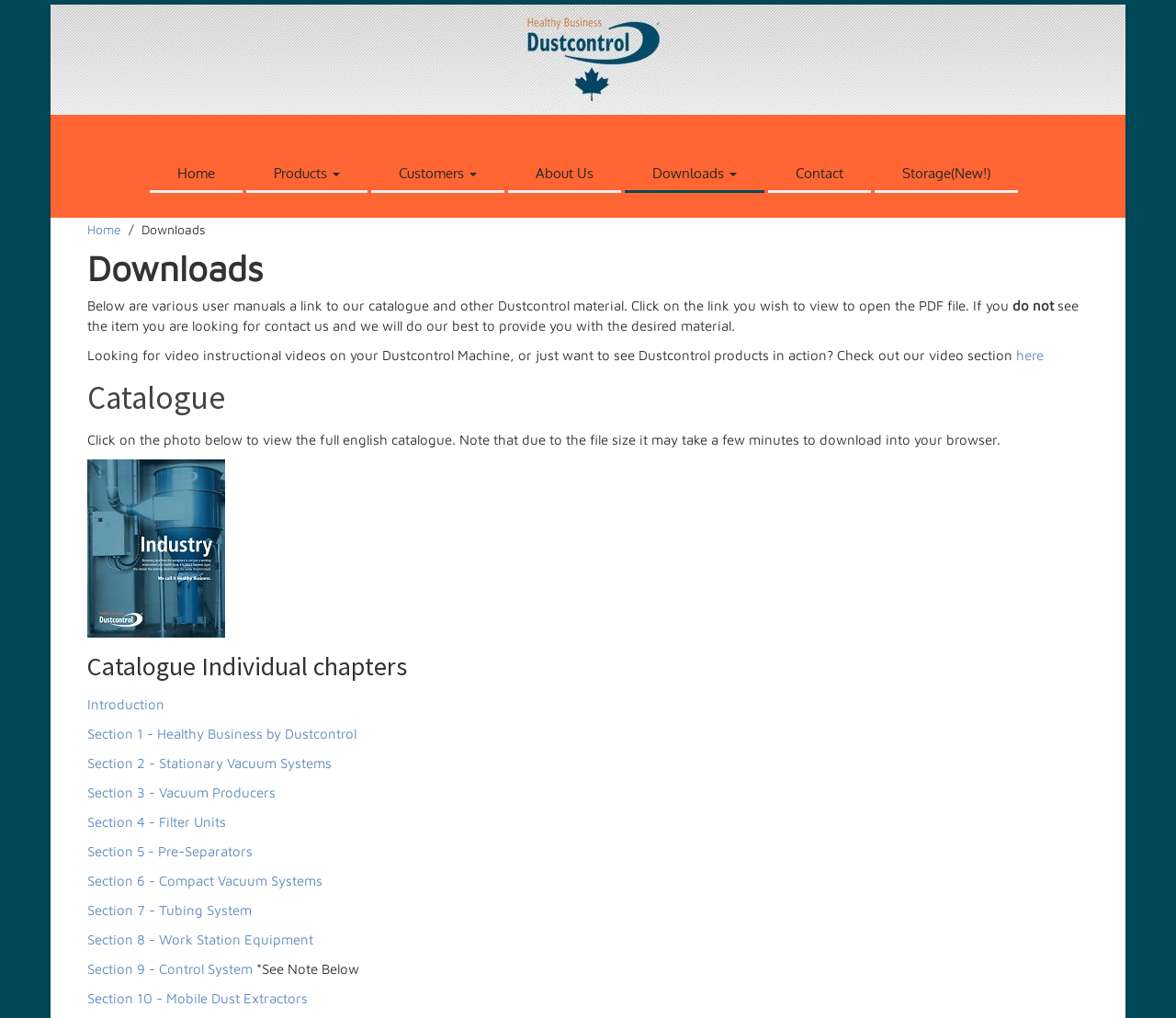Determine the bounding box coordinates of the clickable region to follow the instruction: "Check out video section".

[0.864, 0.341, 0.888, 0.356]